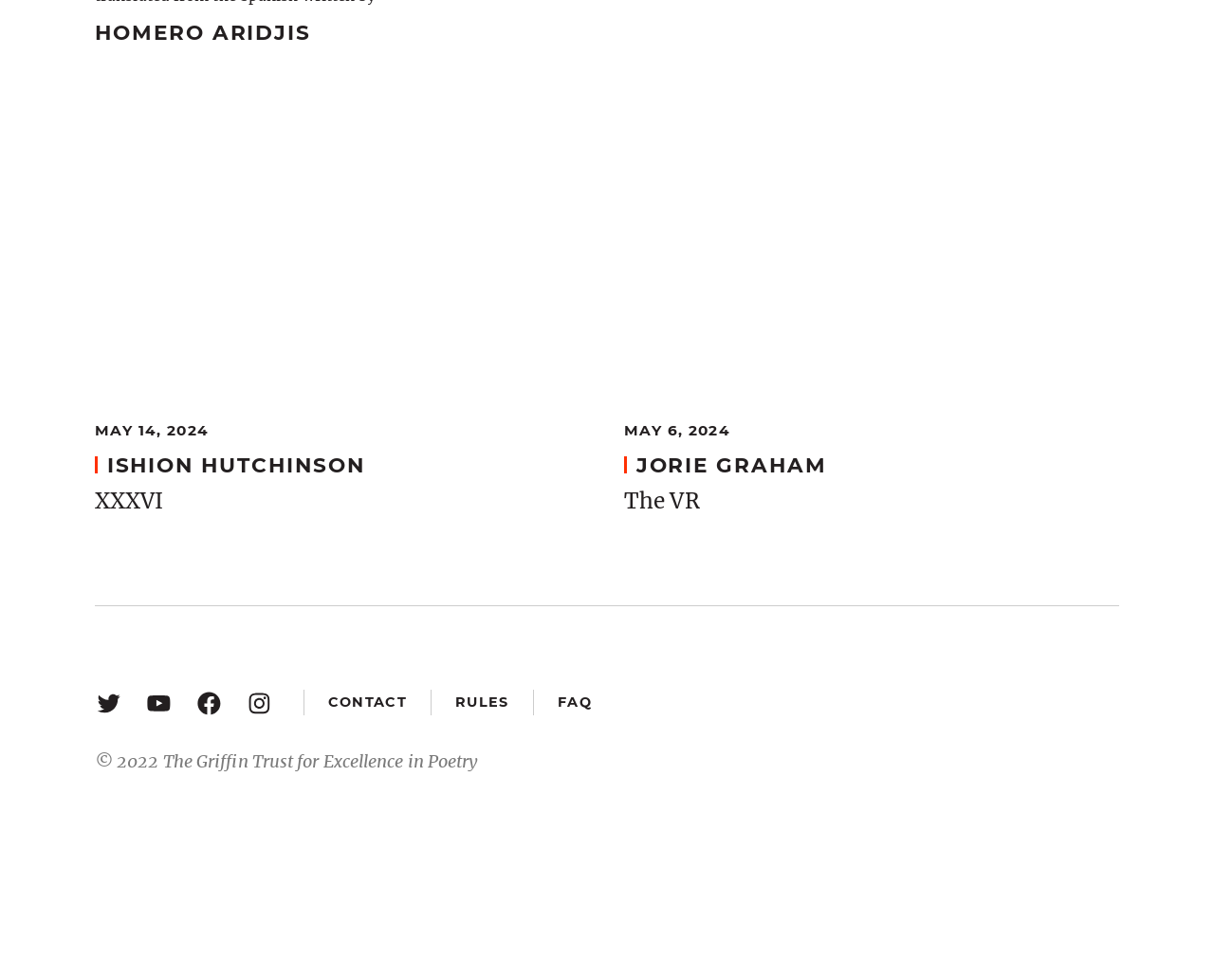Who is the author of the second article?
Look at the image and respond to the question as thoroughly as possible.

I found the author's name by looking at the second article element, which has a StaticText child element with the text 'JORIE GRAHAM'.